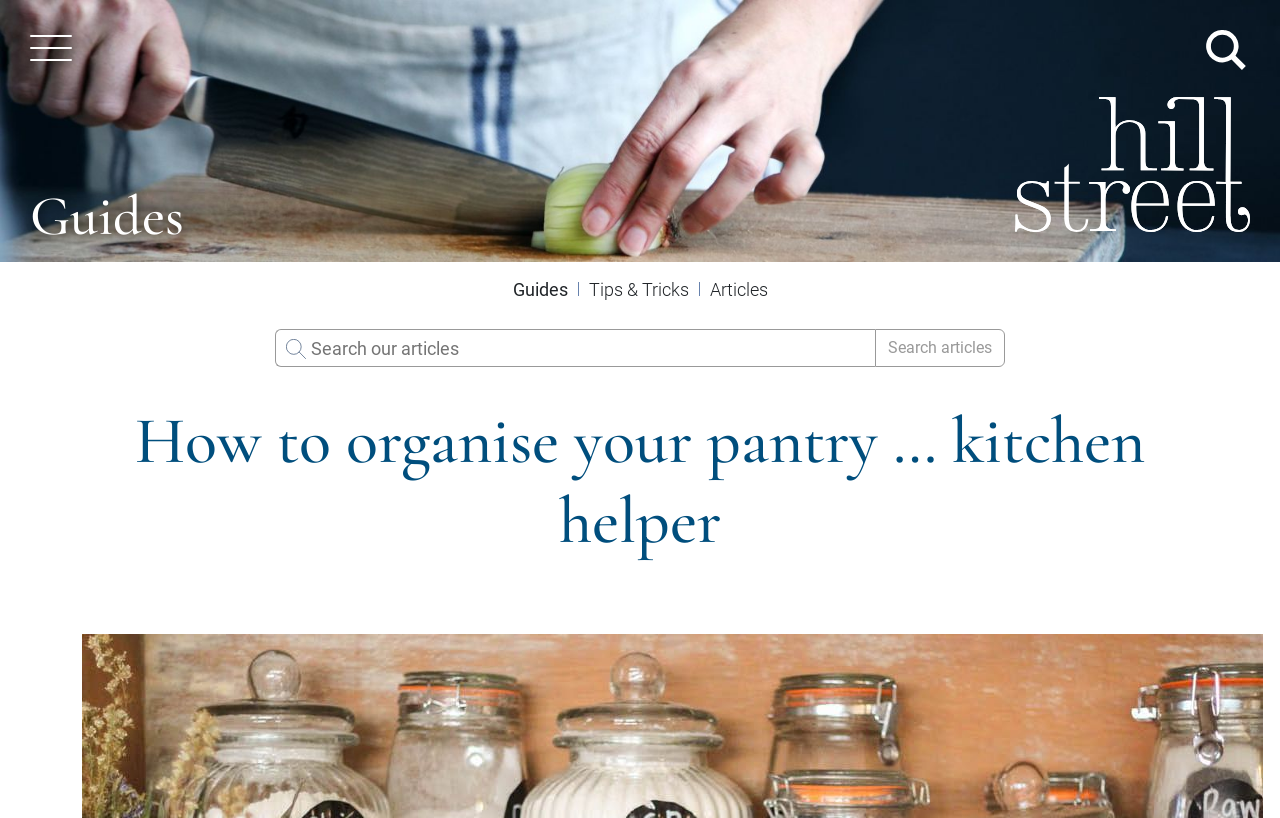Provide the bounding box for the UI element matching this description: "name="query" placeholder="Search our articles"".

[0.215, 0.403, 0.684, 0.449]